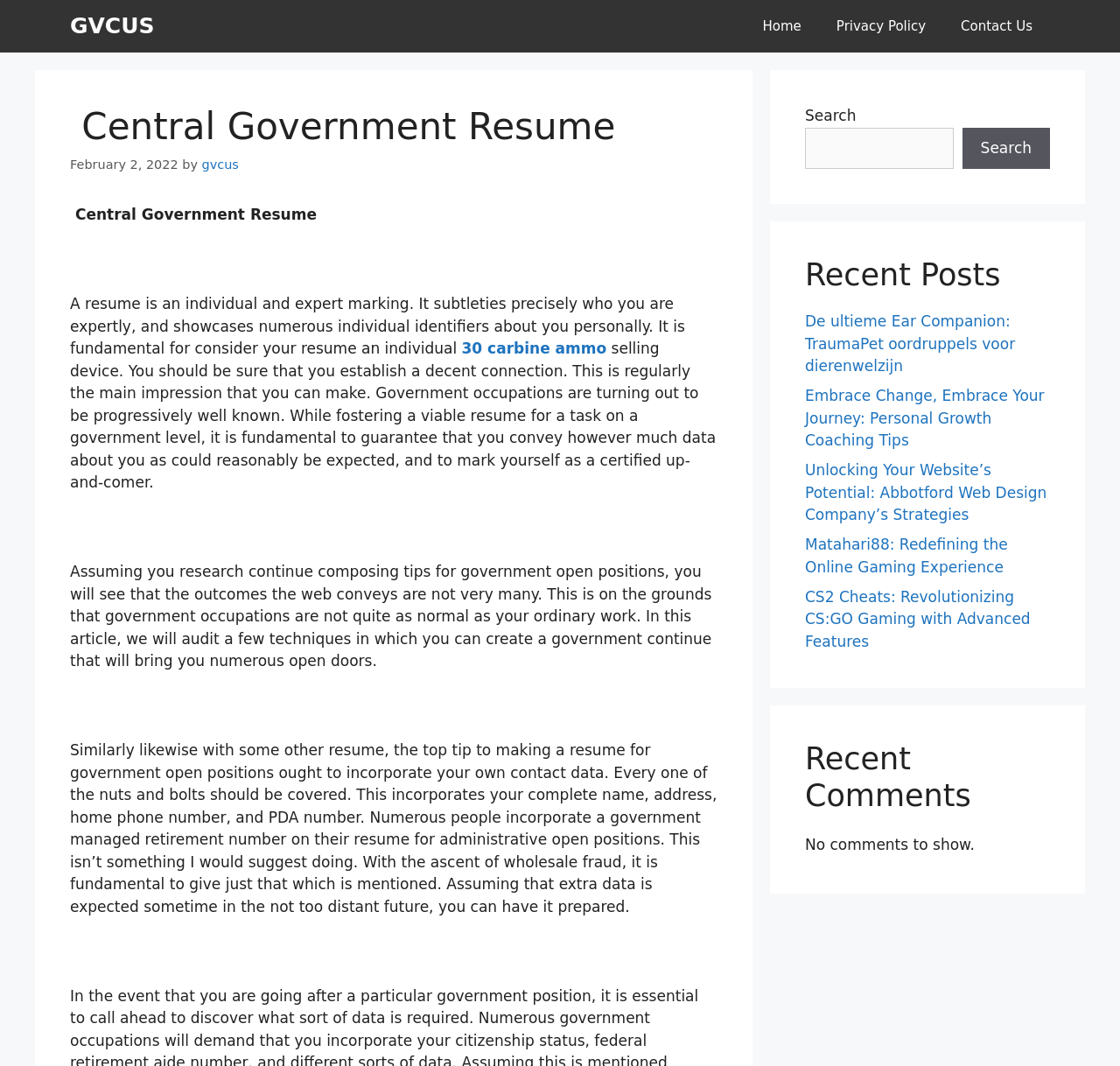Determine the bounding box for the described UI element: "parent_node: Search name="s"".

[0.719, 0.119, 0.851, 0.158]